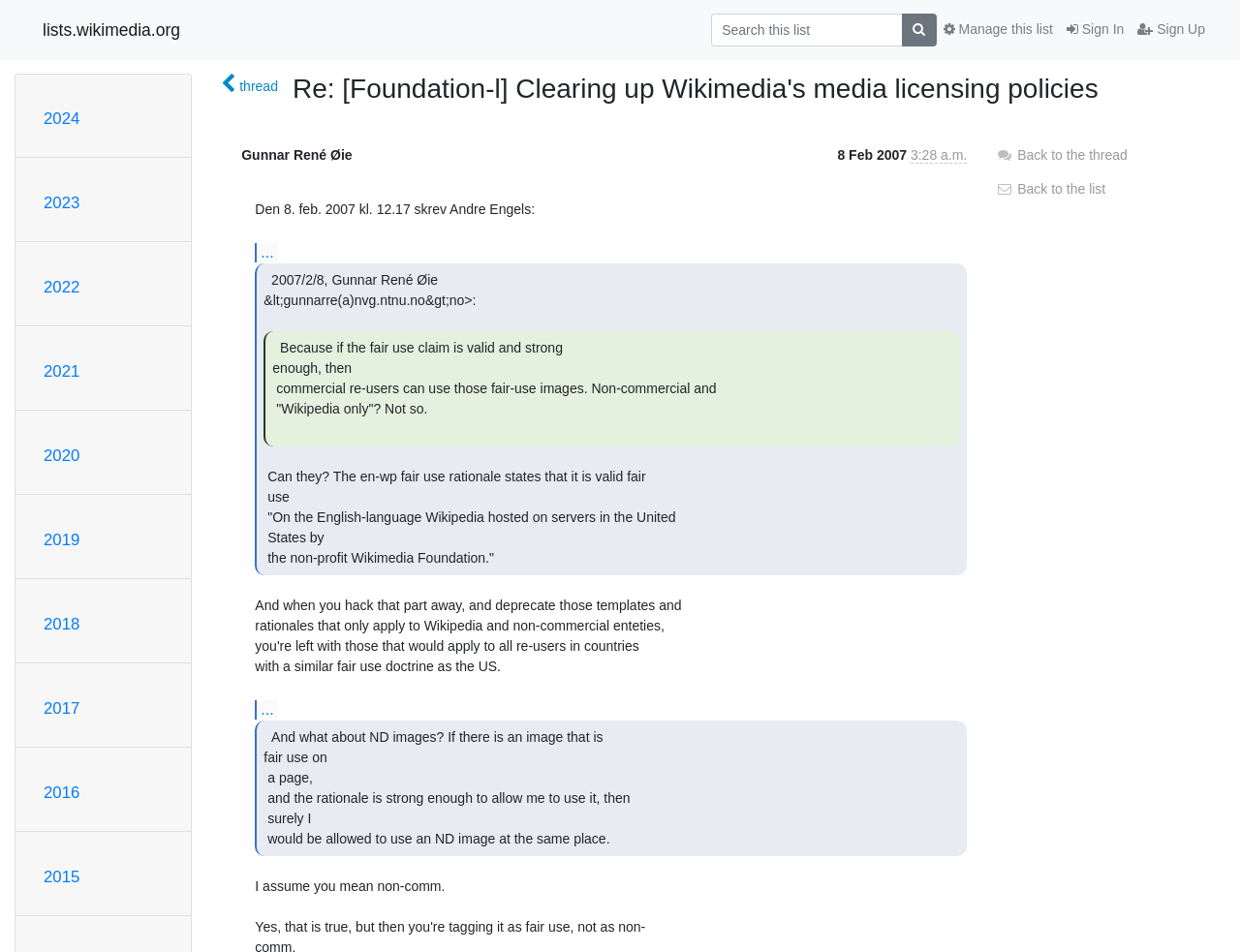Explain the webpage's layout and main content in detail.

This webpage appears to be a discussion thread on a mailing list, specifically focused on Wikimedia's media licensing policies. At the top of the page, there is a search bar with a magnifying glass icon and a "Search this list" placeholder text. To the right of the search bar, there are links to sign in, sign up, and manage the list.

Below the search bar, there is a list of years, ranging from 2015 to 2024, which likely represent archives of the mailing list. Each year is a heading, and they are stacked vertically on the left side of the page.

The main content of the page is a discussion thread, which starts with a heading that reads "Re: [Foundation-l] Clearing up Wikimedia's media licensing policies." Below this heading, there is a table with information about the sender, including their name, "Gunnar René Øie," and the date and time they sent the message, "Feb. 8, 2007, 12:28 p.m."

The discussion thread itself is a series of paragraphs and quotes, with links to reply to the thread or go back to the list. The text discusses the use of fair use images and non-commercial images on Wikipedia, with quotes from previous messages in the thread. There are also links to navigate back to the thread or the list at the bottom of the page.

Throughout the page, there are several icons, including a thread icon, a sign-in icon, and a back icon. The layout is primarily text-based, with a focus on the discussion thread and related links.